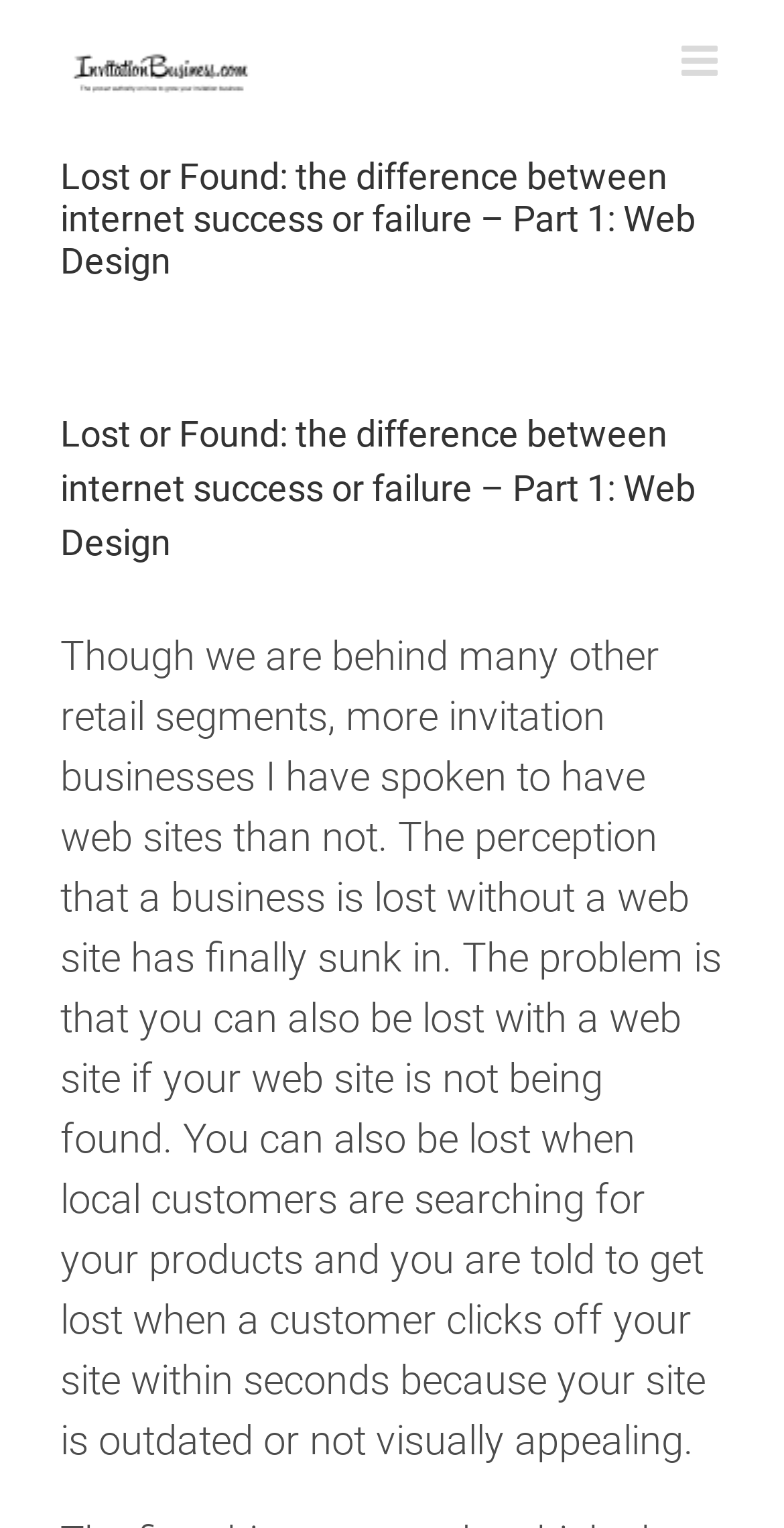Explain the webpage in detail, including its primary components.

The webpage is about the importance of having a well-designed website for invitation businesses. At the top left corner, there is an "Invitation Business Logo" image, which is also a link. Next to it, on the top right corner, there is a "Toggle mobile menu" link that controls the mobile menu primary navigation.

Below the logo, there is a main heading "Lost or Found: the difference between internet success or failure – Part 1: Web Design" that spans across the top section of the page. This heading is repeated again below, with a smaller font size.

The main content of the page is a paragraph of text that discusses how invitation businesses are finally recognizing the importance of having a website, but having a website is not enough if it's not visually appealing or can't be found by local customers. This text is located below the main heading and takes up most of the page.

At the bottom right corner, there is a "Go to Top" link with an upward arrow icon, which allows users to quickly navigate back to the top of the page.